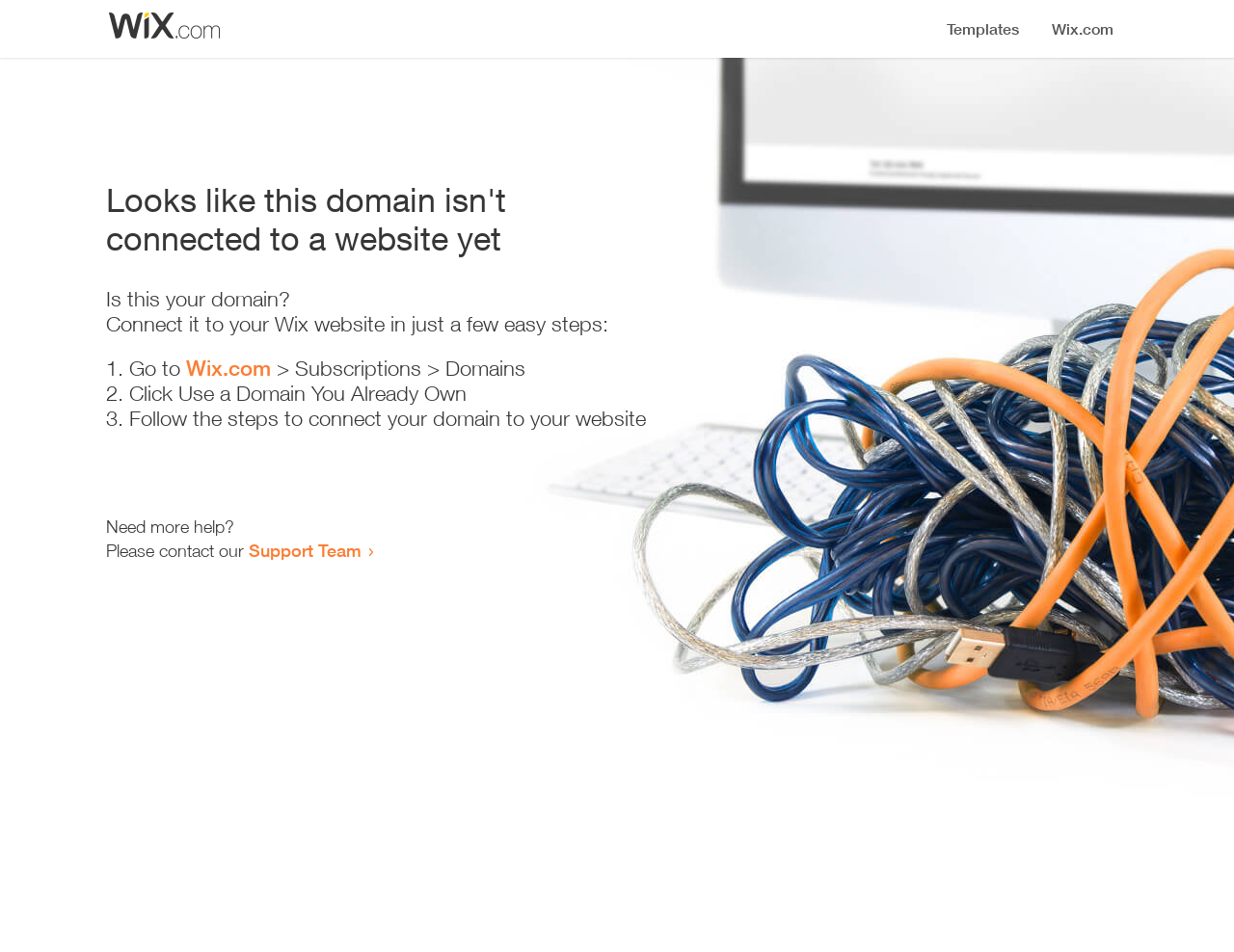Can you determine the main header of this webpage?

Looks like this domain isn't
connected to a website yet